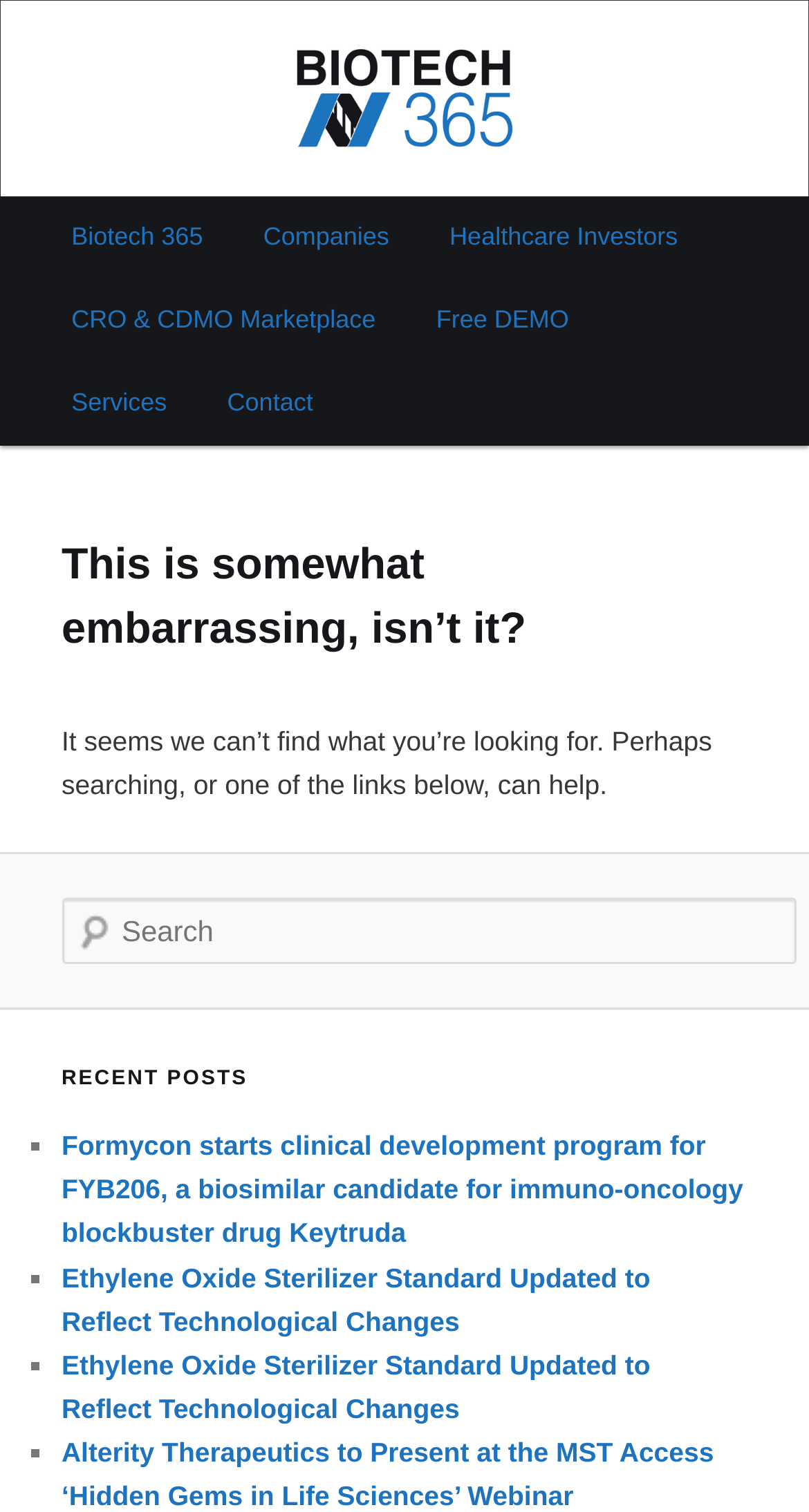Highlight the bounding box coordinates of the element that should be clicked to carry out the following instruction: "Click on the Biotech 365 link". The coordinates must be given as four float numbers ranging from 0 to 1, i.e., [left, top, right, bottom].

[0.076, 0.1, 0.421, 0.137]